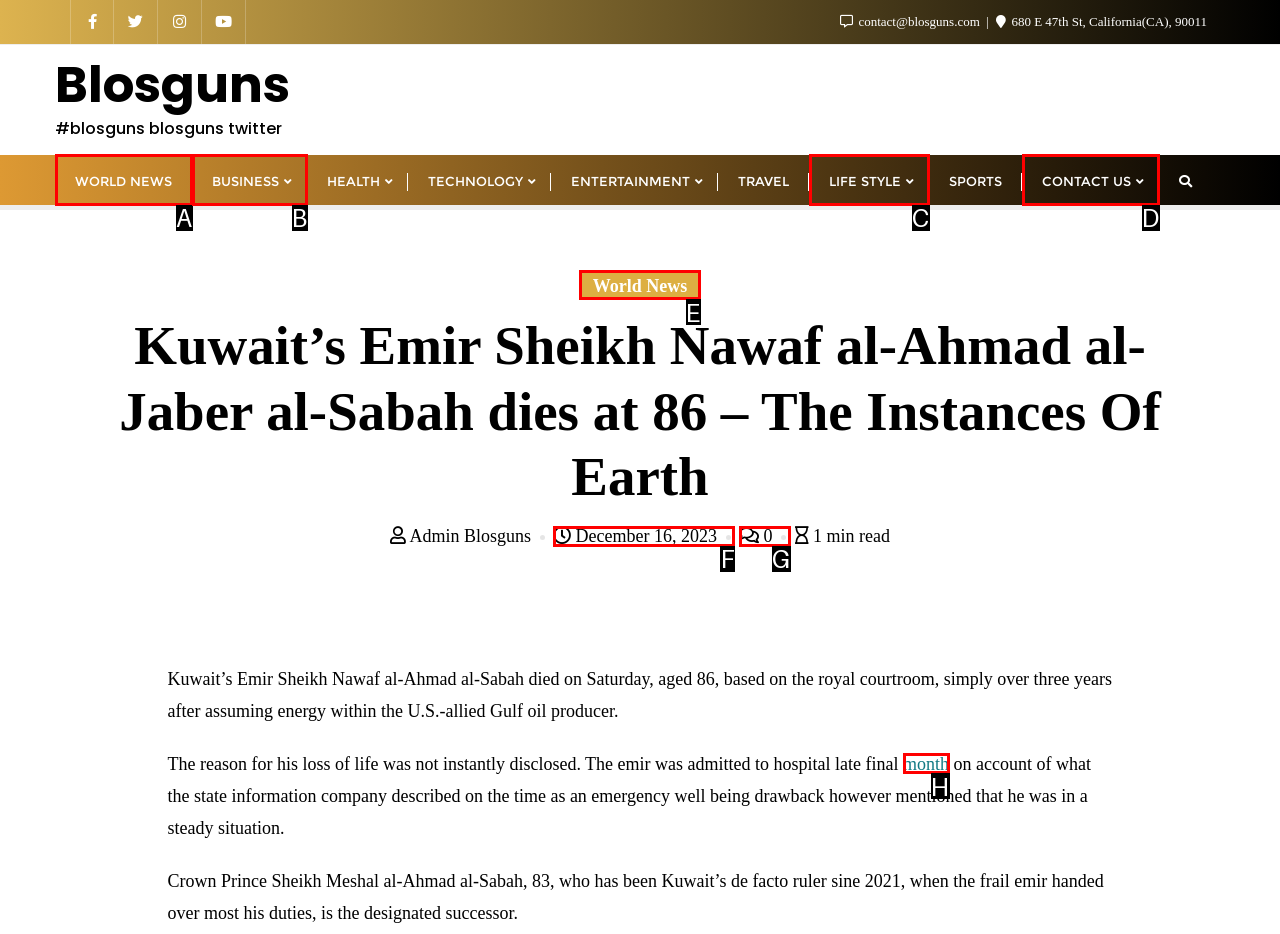Tell me the letter of the UI element to click in order to accomplish the following task: Read the World News
Answer with the letter of the chosen option from the given choices directly.

E